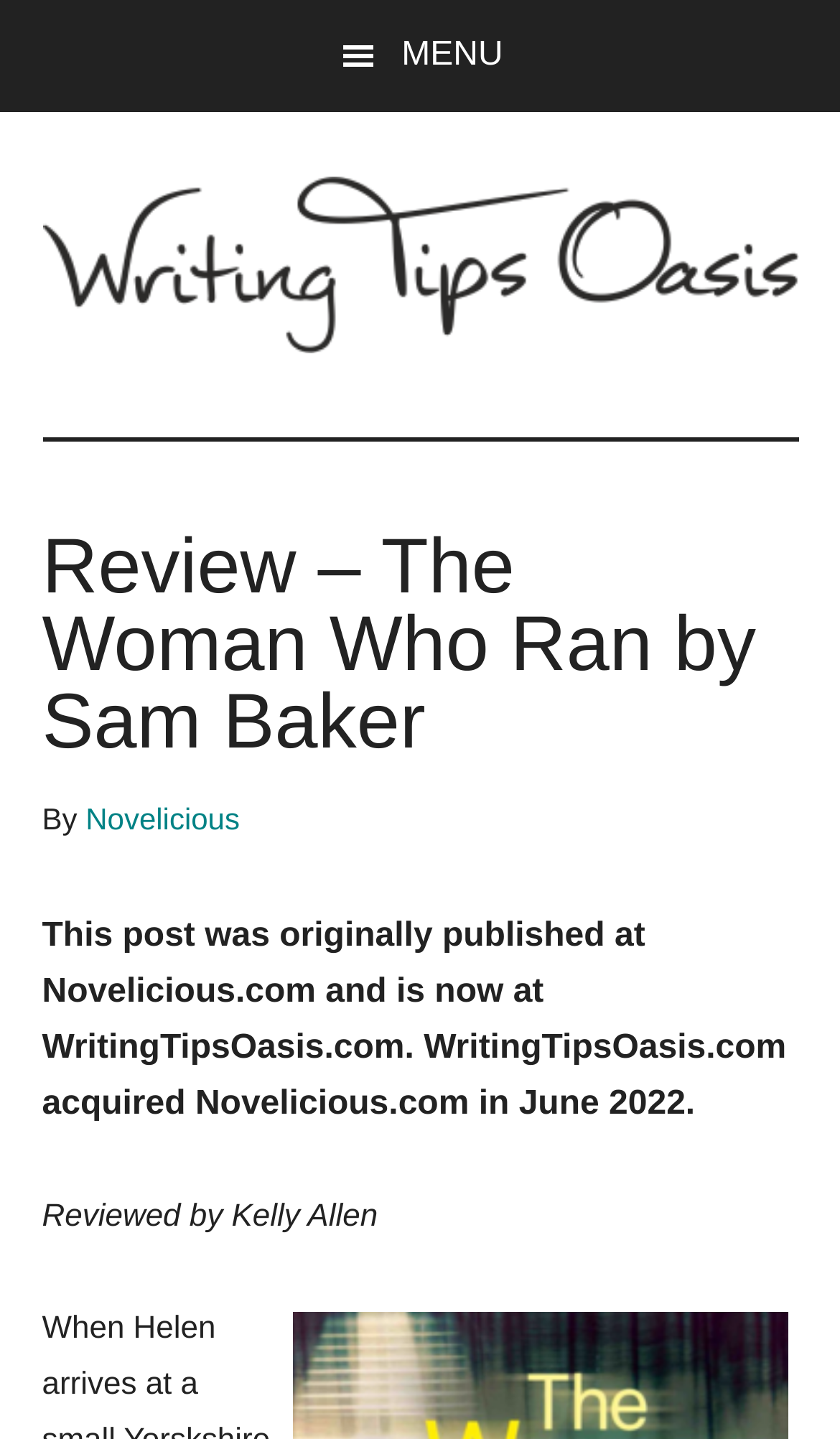Generate a comprehensive description of the webpage content.

The webpage is a review of a book titled "The Woman Who Ran" by Sam Baker. At the top left corner, there is a menu button with an icon. Below the menu button, the website's logo, "Writing Tips Oasis", is displayed as an image with a link to the website's homepage. 

To the right of the logo, there is a header section that contains the title of the review, "Review – The Woman Who Ran by Sam Baker", in a large font size. Below the title, there is a byline that reads "By" followed by a link to "Novelicious", indicating the original source of the review. 

Further down, there is a paragraph of text that explains the history of the review, stating that it was originally published on Novelicious.com and is now hosted on WritingTipsOasis.com, which acquired Novelicious.com in June 2022. 

Finally, at the bottom of the header section, there is a line of text that reads "Reviewed by Kelly Allen", indicating the author of the review.